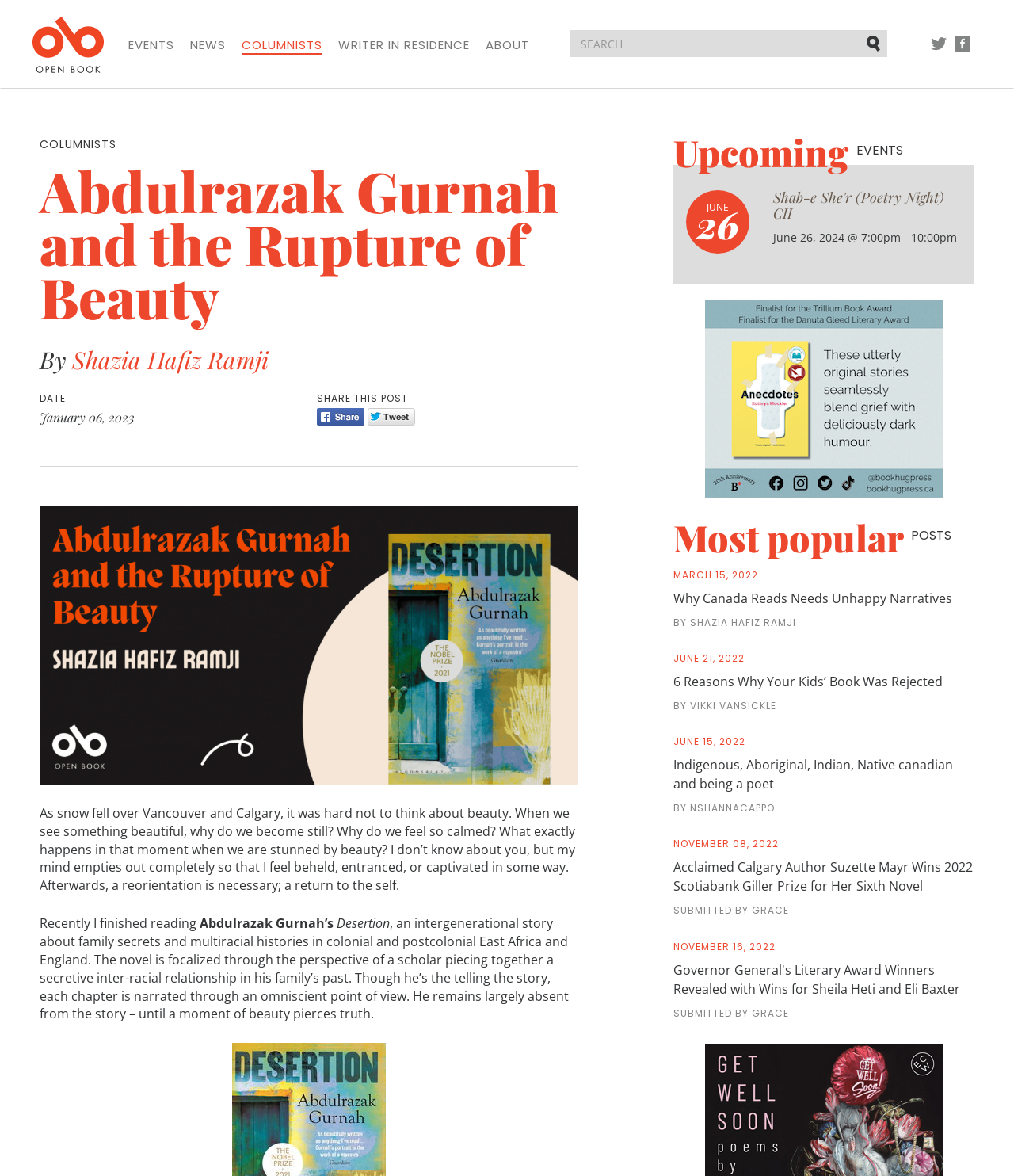Determine the bounding box coordinates of the clickable element necessary to fulfill the instruction: "Share this post on Facebook". Provide the coordinates as four float numbers within the 0 to 1 range, i.e., [left, top, right, bottom].

[0.312, 0.347, 0.359, 0.362]